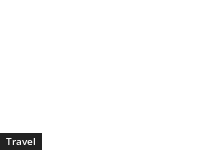Describe all the elements visible in the image meticulously.

The image features a sleek, modern interface element with the label "Travel" prominently displayed. Positioned in a black rectangular box, it signifies a category or call-to-action related to travel content. This element likely invites users to explore various travel-related articles or resources, enhancing their ability to plan and organize future trips. Its design blends seamlessly with the overall aesthetic of the webpage, making it an intuitive choice for navigating towards travel information and services.